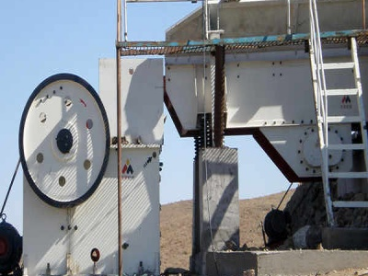What is the environment where the machinery is situated?
Based on the image, provide a one-word or brief-phrase response.

Rugged outdoor